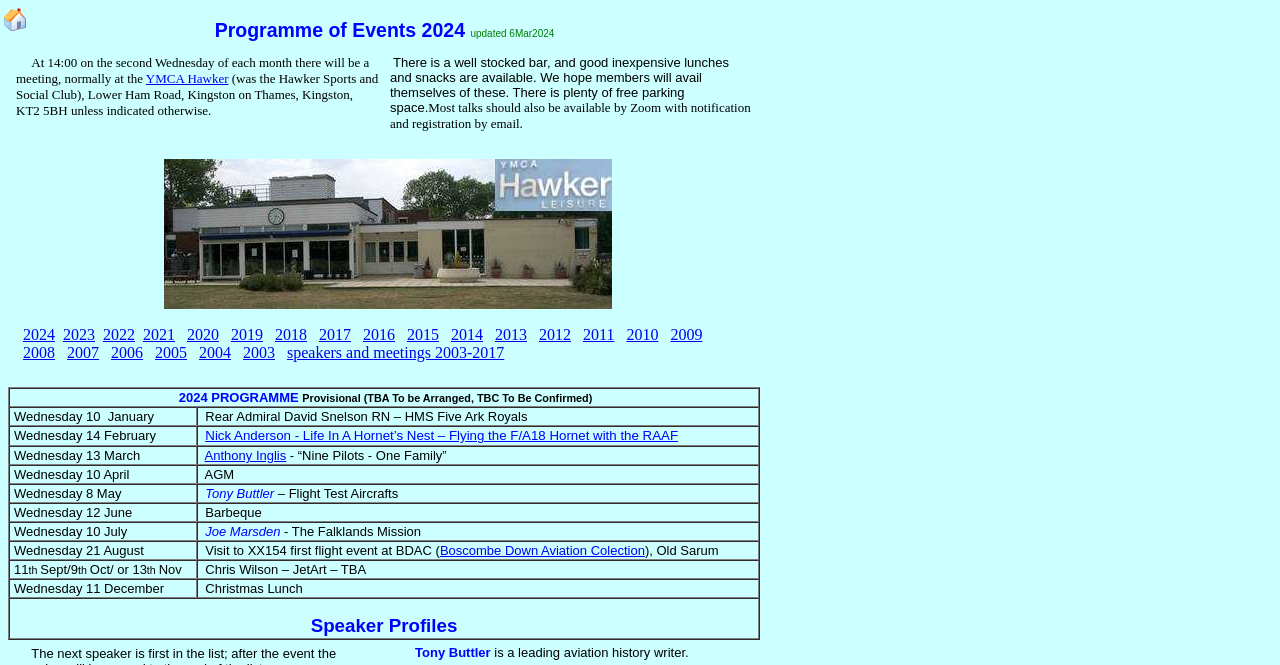What is the location of the meeting?
Look at the image and construct a detailed response to the question.

The location of the meeting can be found in the second table on the webpage, in the first row, where it is mentioned that the meeting will be held at the YMCA Hawker, which is located at Lower Ham Road, Kingston on Thames, Kingston, KT2 5BH.